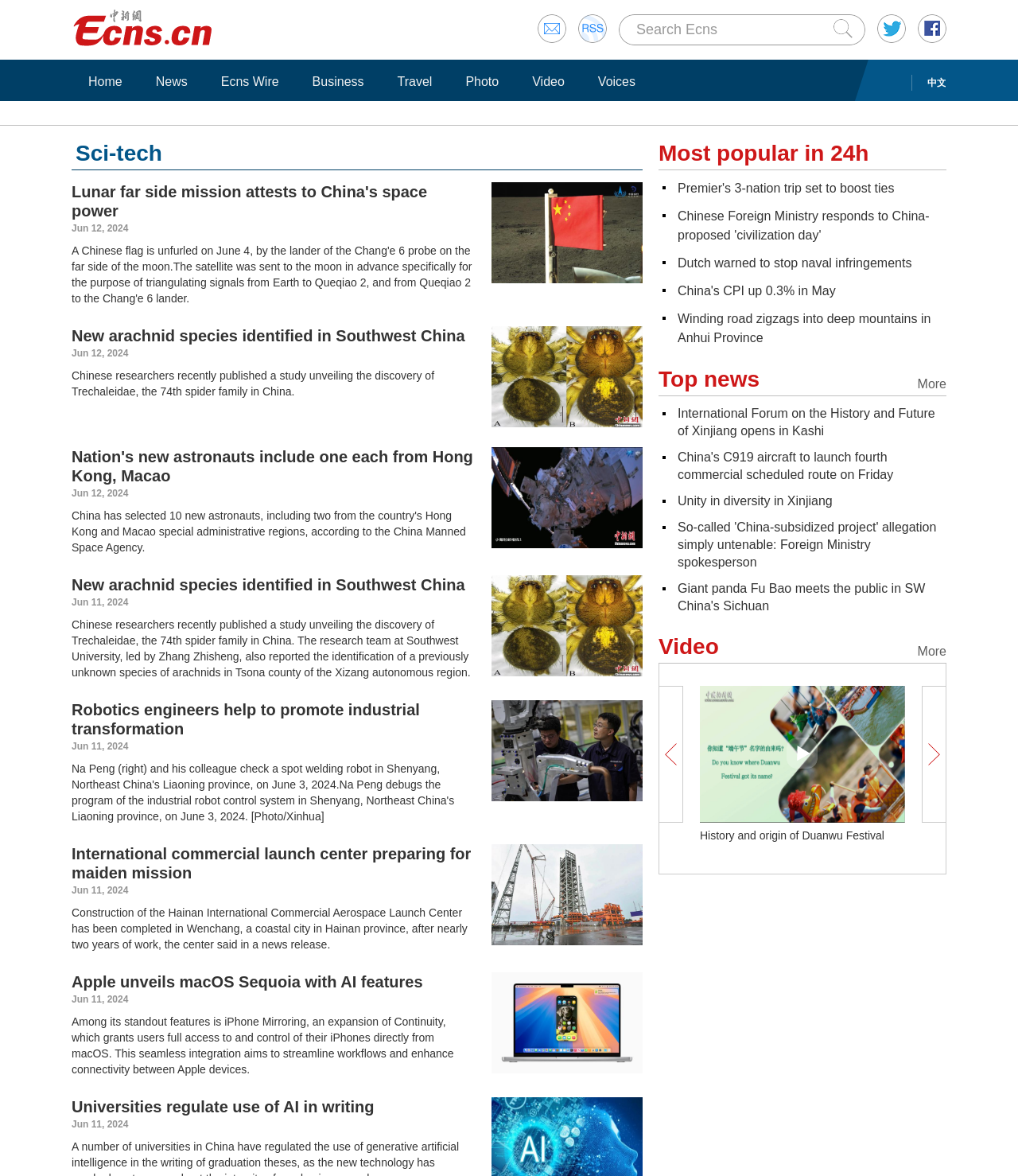Construct a comprehensive description capturing every detail on the webpage.

The webpage is a news website with a focus on China-related news. At the top, there is a search bar with a "Search Ecns" label and a "Submit" button to the right. Below the search bar, there are several links to different sections of the website, including "Home", "News", "Ecns Wire", "Business", "Travel", "Photo", "Video", and "Voices".

The main content of the webpage is divided into several sections. The first section features a series of news articles with images, each with a heading, a brief summary, and a link to read more. The articles are arranged in a vertical column, with the most recent articles at the top. The headings of the articles include "Lunar far side mission attests to China's space power", "New arachnid species identified in Southwest China", and "Nation's new astronauts include one each from Hong Kong, Macao".

To the right of the main content, there are two columns of links to more news articles, labeled "Most popular in 24h" and "More Top news". These links are arranged in a vertical list, with the most popular articles at the top.

Below the main content, there is a section labeled "More Video", which features a link to more video content. There is also a heading "Giant panda Fu Bao meets the public in SW China's Sichuan" with a link to a video article.

Throughout the webpage, there are several images accompanying the news articles, which are displayed to the left of the article summaries. The images are related to the content of the articles, such as a photo of a spacecraft for the article about the lunar far side mission.